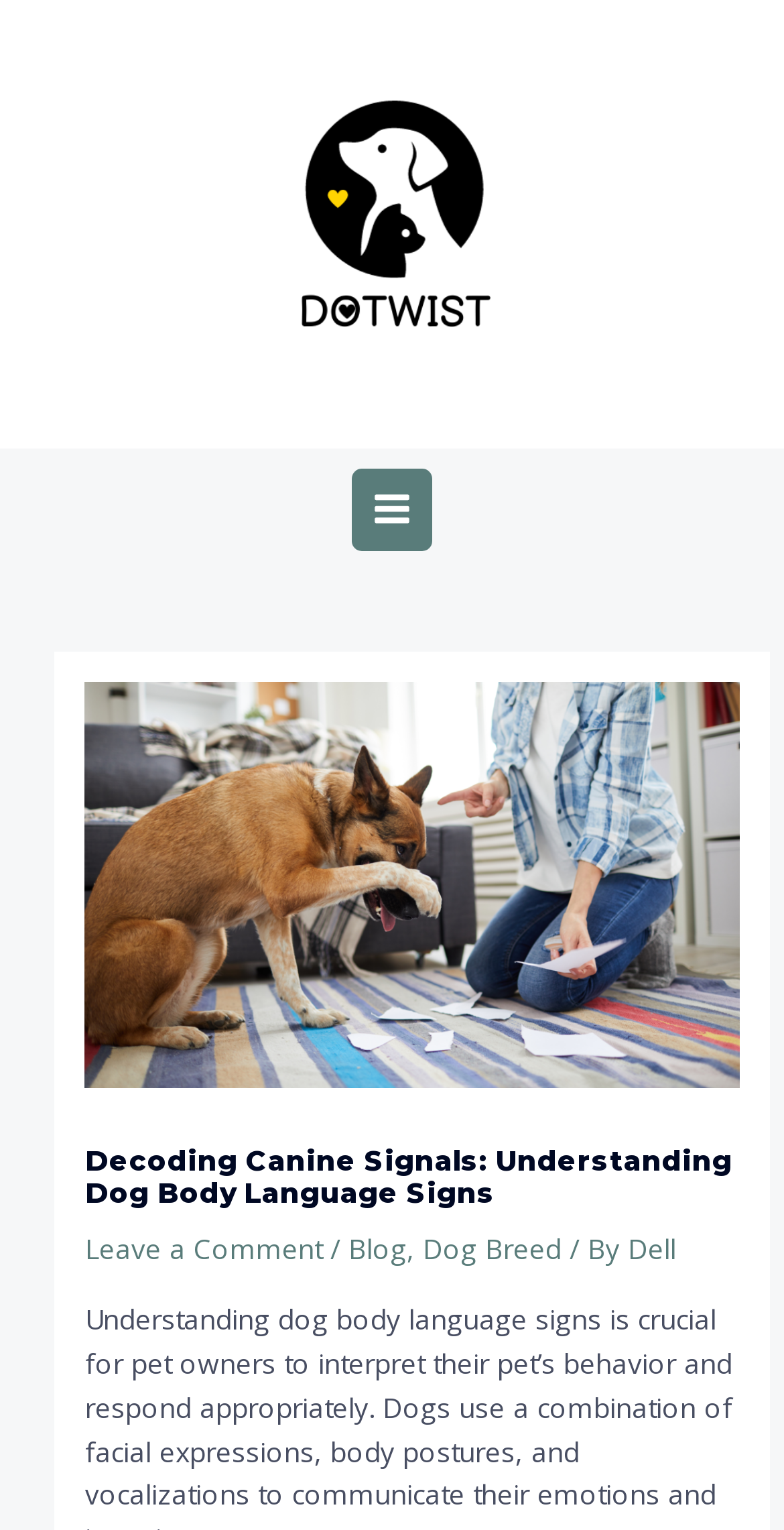Locate the bounding box of the UI element described by: "Main Menu" in the given webpage screenshot.

[0.448, 0.306, 0.552, 0.36]